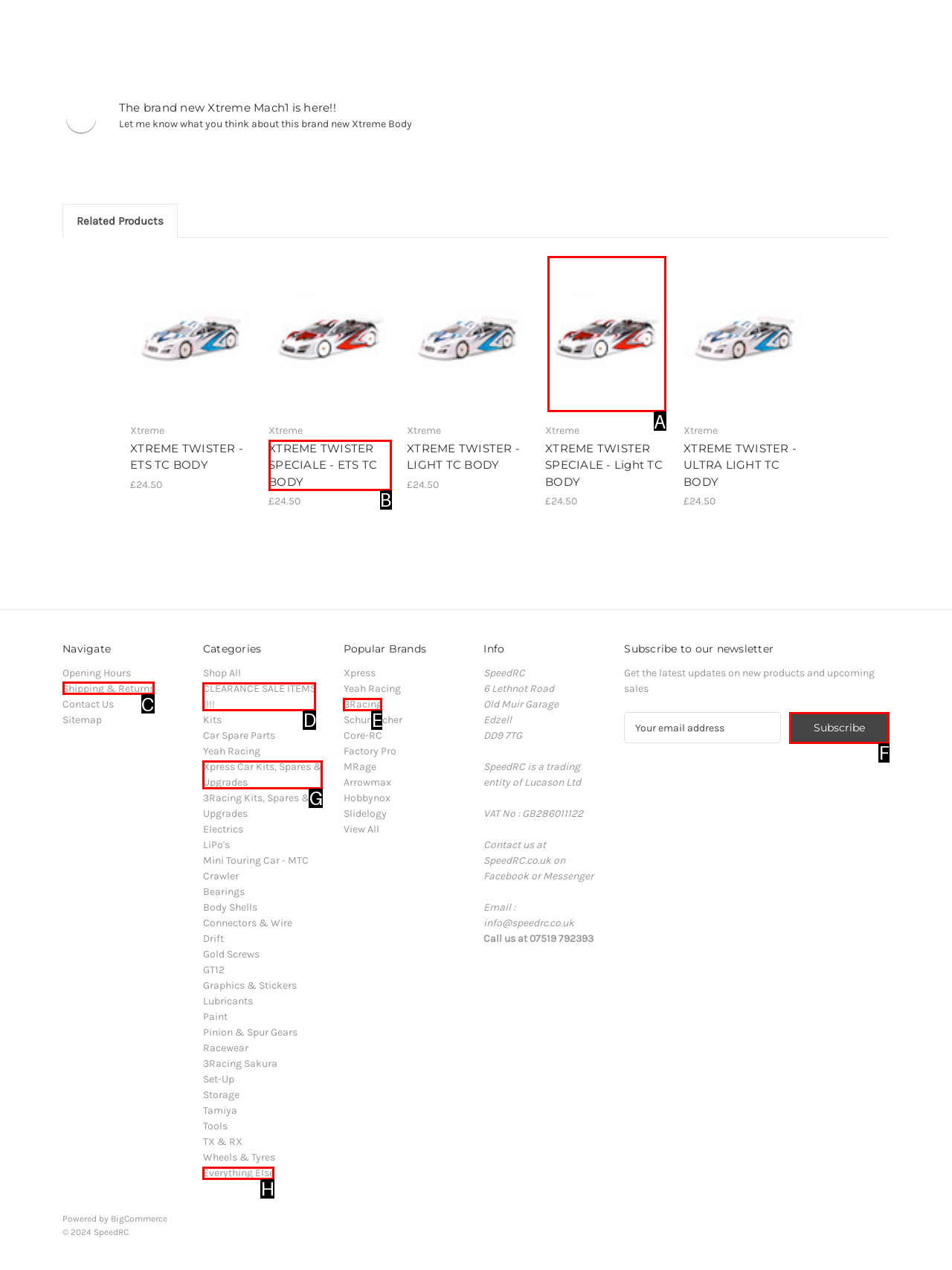Tell me which one HTML element I should click to complete the following task: Navigate to 'Shipping & Returns' Answer with the option's letter from the given choices directly.

C